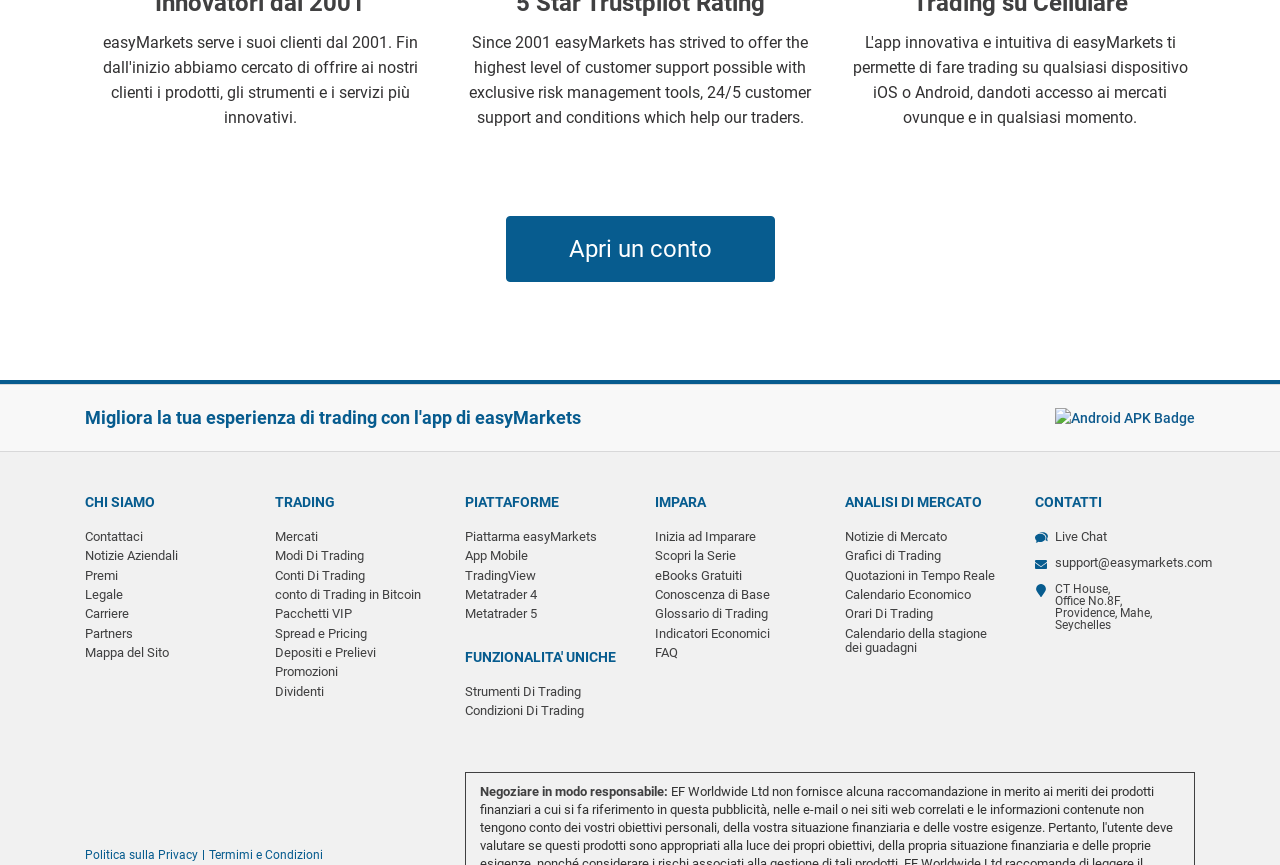Give a one-word or short phrase answer to this question: 
What type of trading platforms are offered?

Multiple